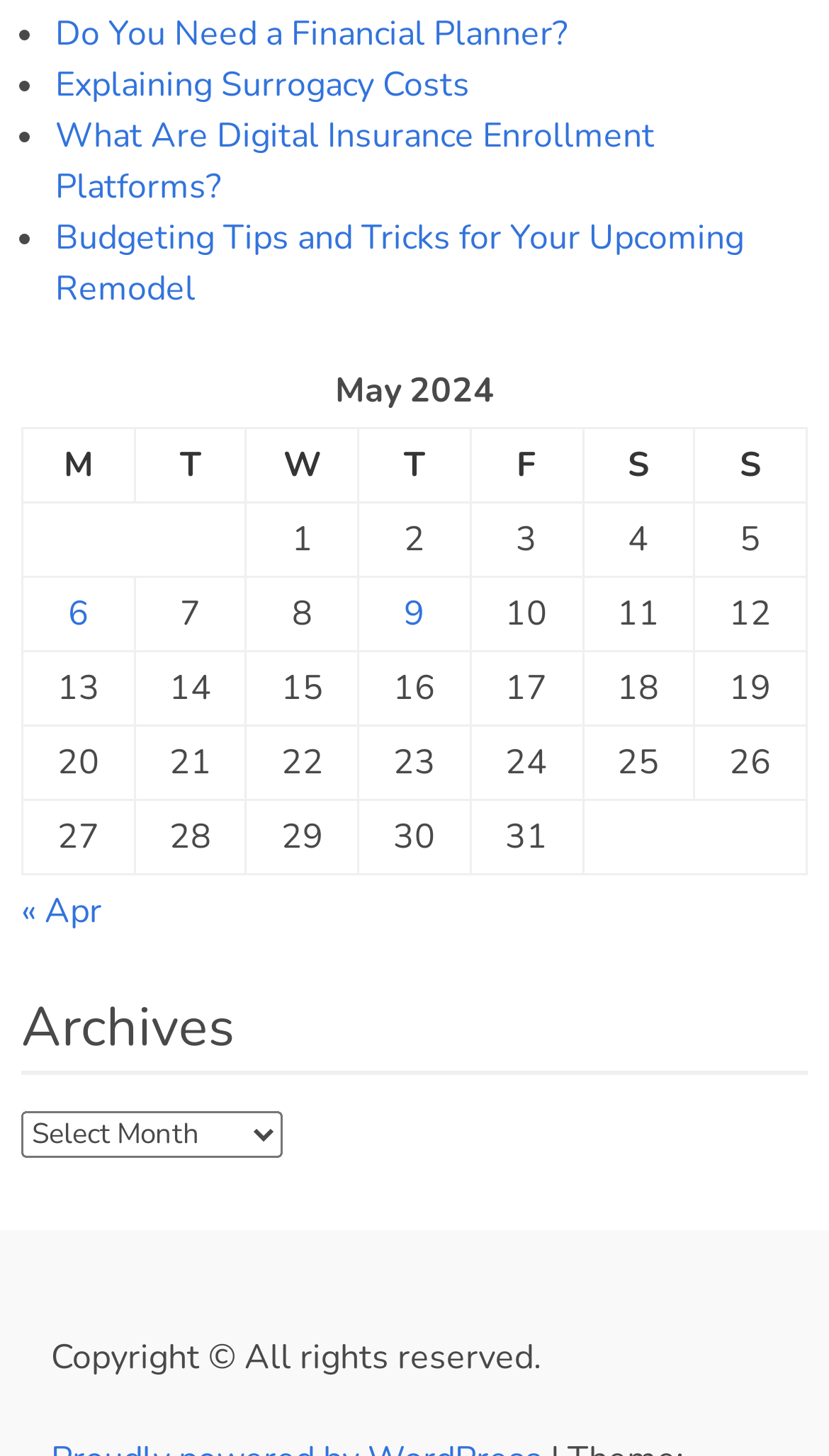Locate the bounding box coordinates of the clickable element to fulfill the following instruction: "Select an archive". Provide the coordinates as four float numbers between 0 and 1 in the format [left, top, right, bottom].

[0.026, 0.763, 0.341, 0.795]